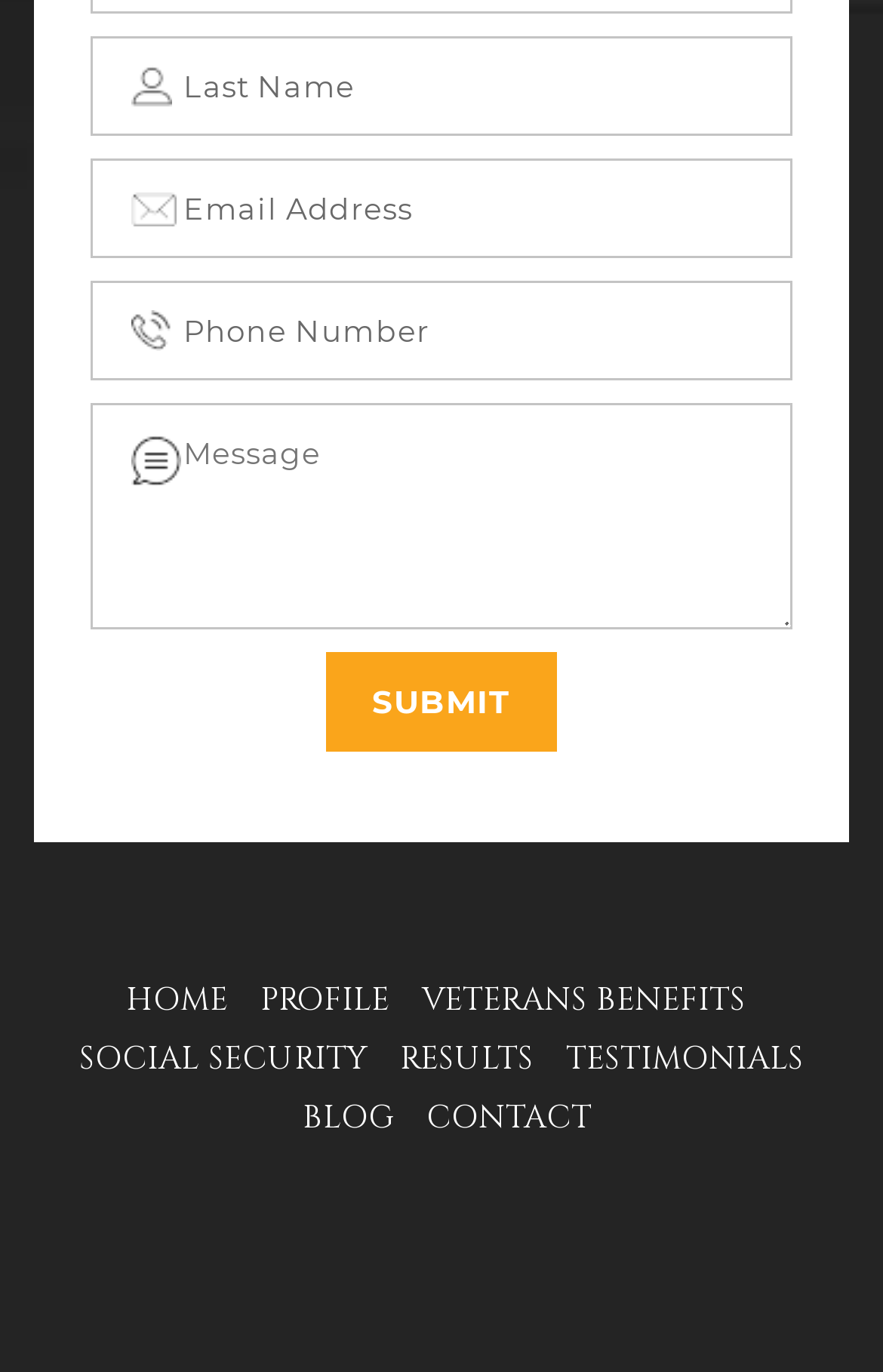What is the position of the 'PROFILE' link?
Please provide a detailed and comprehensive answer to the question.

I compared the x-coordinates of the link elements and found that the 'PROFILE' link has the second smallest x-coordinate, which means it is the second link from the left.